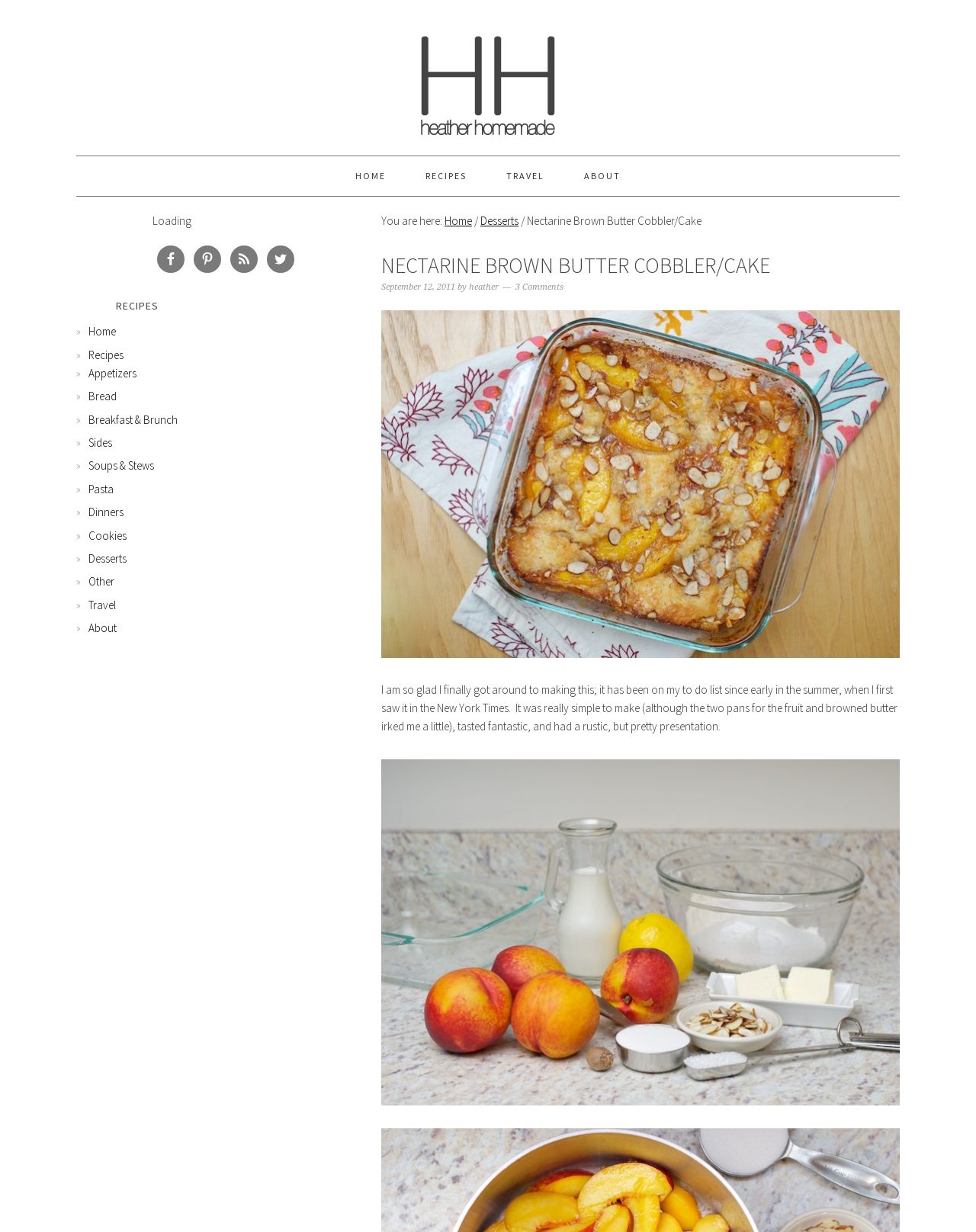Bounding box coordinates should be provided in the format (top-left x, top-left y, bottom-right x, bottom-right y) with all values between 0 and 1. Identify the bounding box for this UI element: 3 Comments

[0.528, 0.229, 0.577, 0.237]